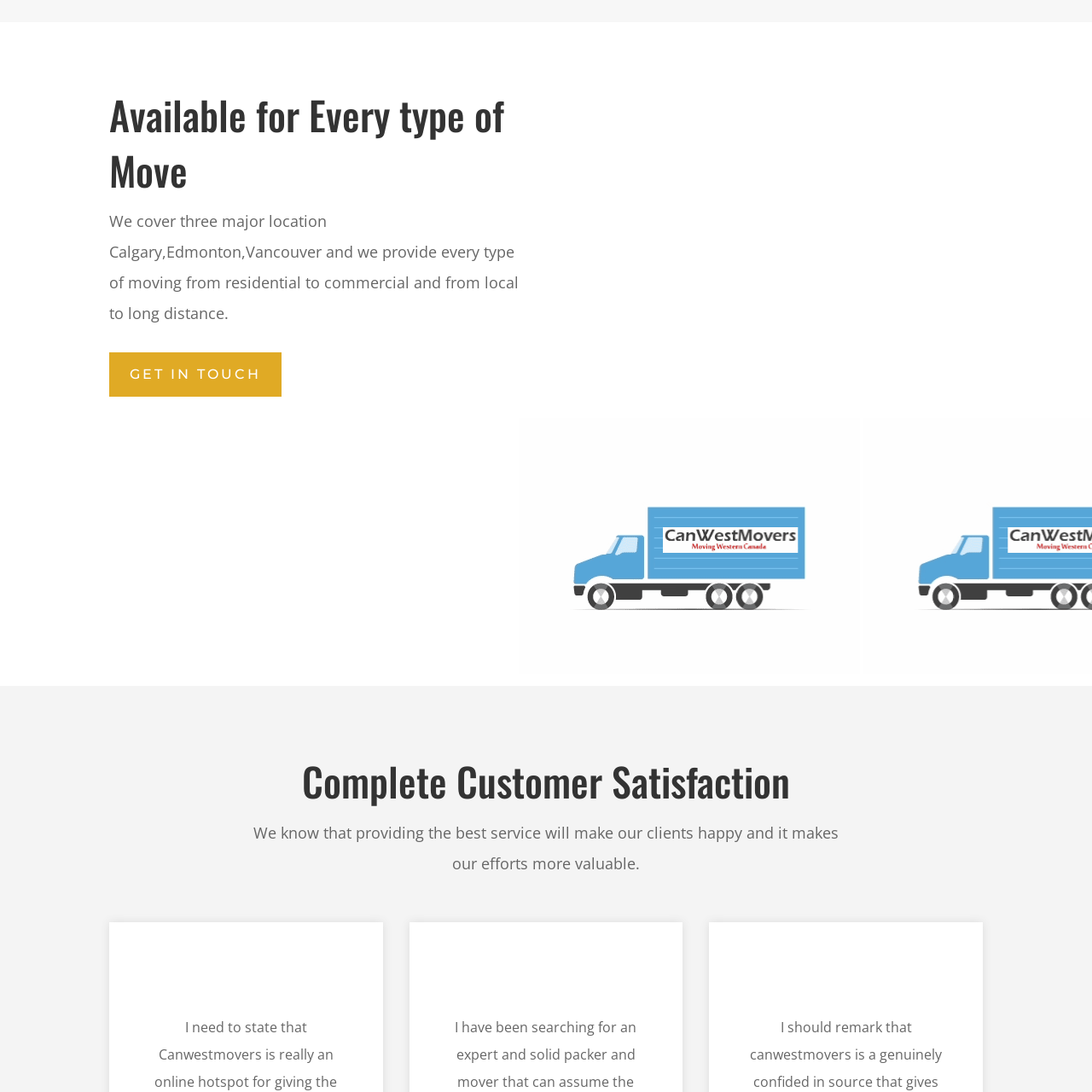What types of moves are catered to?
Please observe the details within the red bounding box in the image and respond to the question with a detailed explanation based on what you see.

The image suggests that the company offers a broad range of services that cater to various needs, including residential, commercial, local, and long-distance moves, specifically in major locations such as Calgary, Edmonton, and Vancouver.